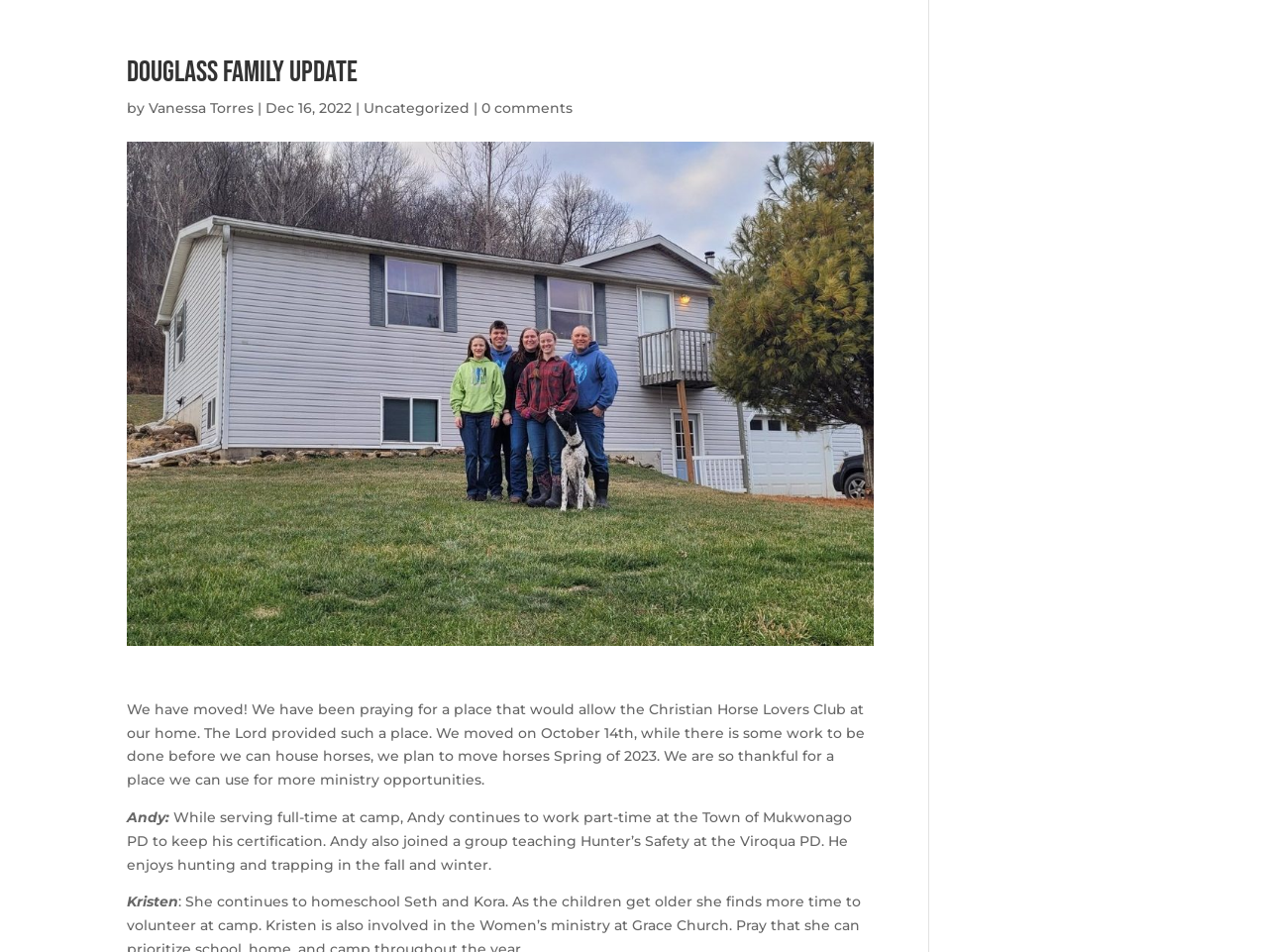Use the details in the image to answer the question thoroughly: 
What does Andy do part-time?

Andy works part-time at the Town of Mukwonago PD to keep his certification, as mentioned in the paragraph about Andy's activities.